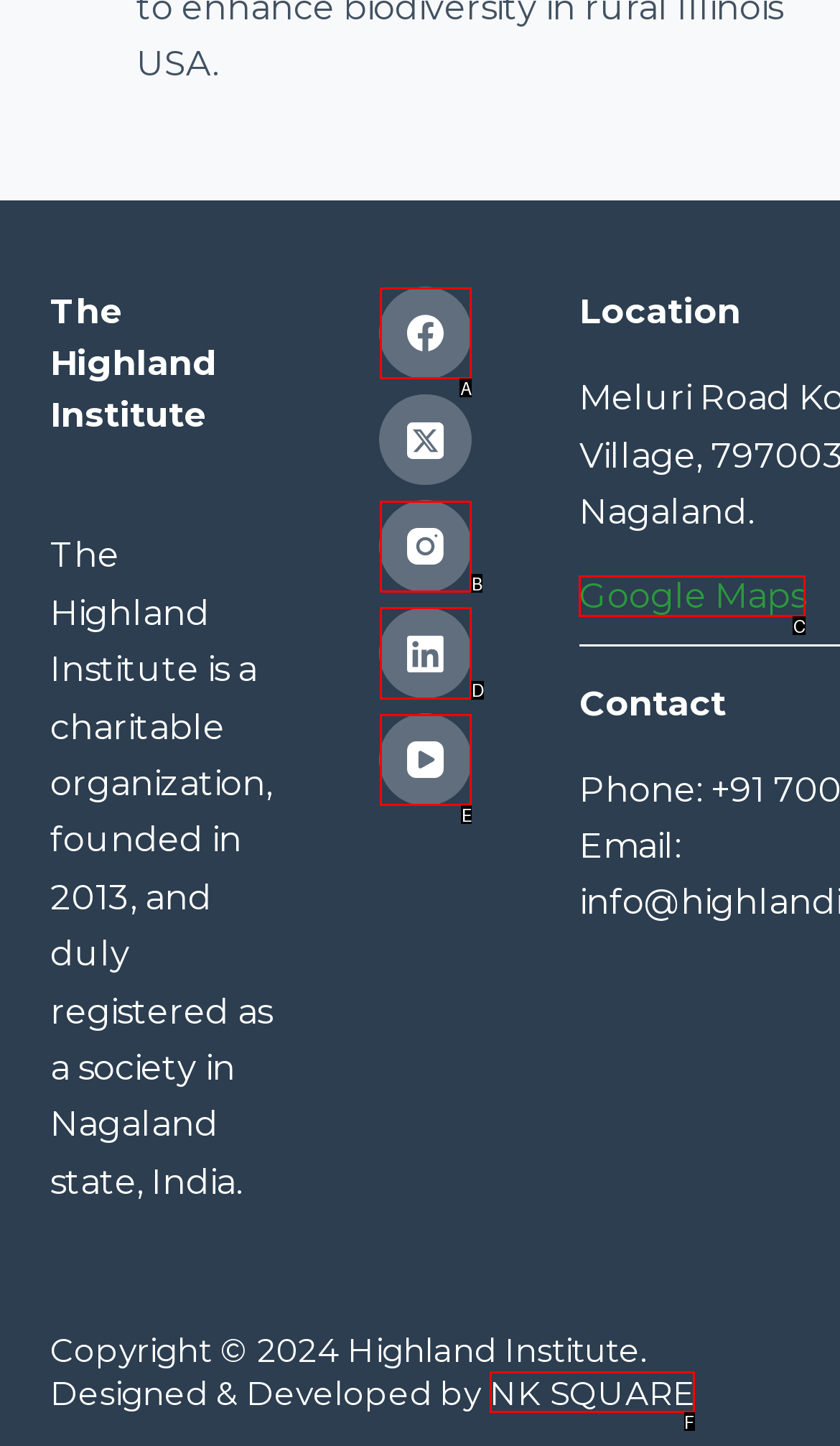Determine which option matches the description: YouTube. Answer using the letter of the option.

E